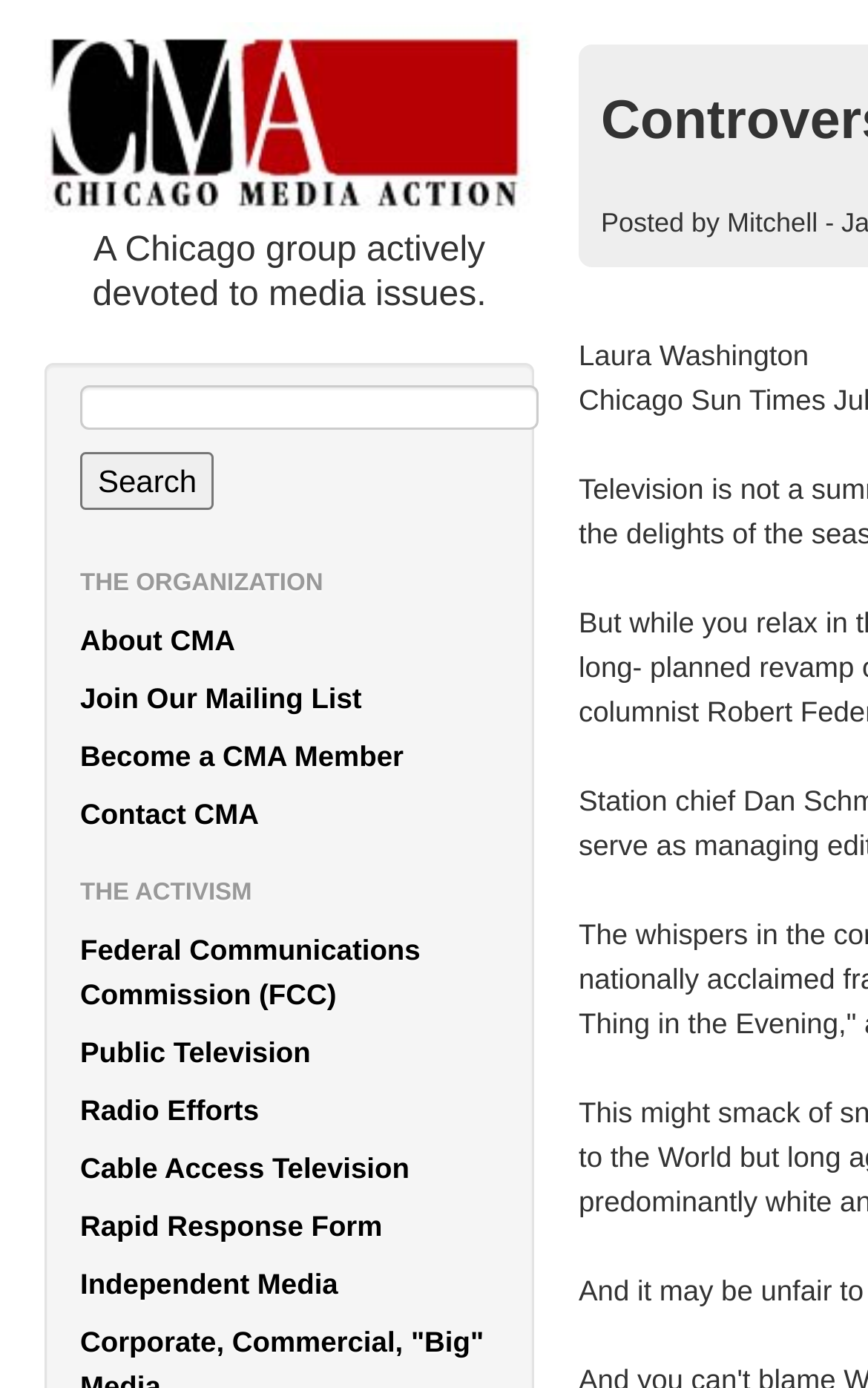Locate the bounding box coordinates of the clickable region necessary to complete the following instruction: "Contact CMA". Provide the coordinates in the format of four float numbers between 0 and 1, i.e., [left, top, right, bottom].

[0.054, 0.567, 0.613, 0.609]